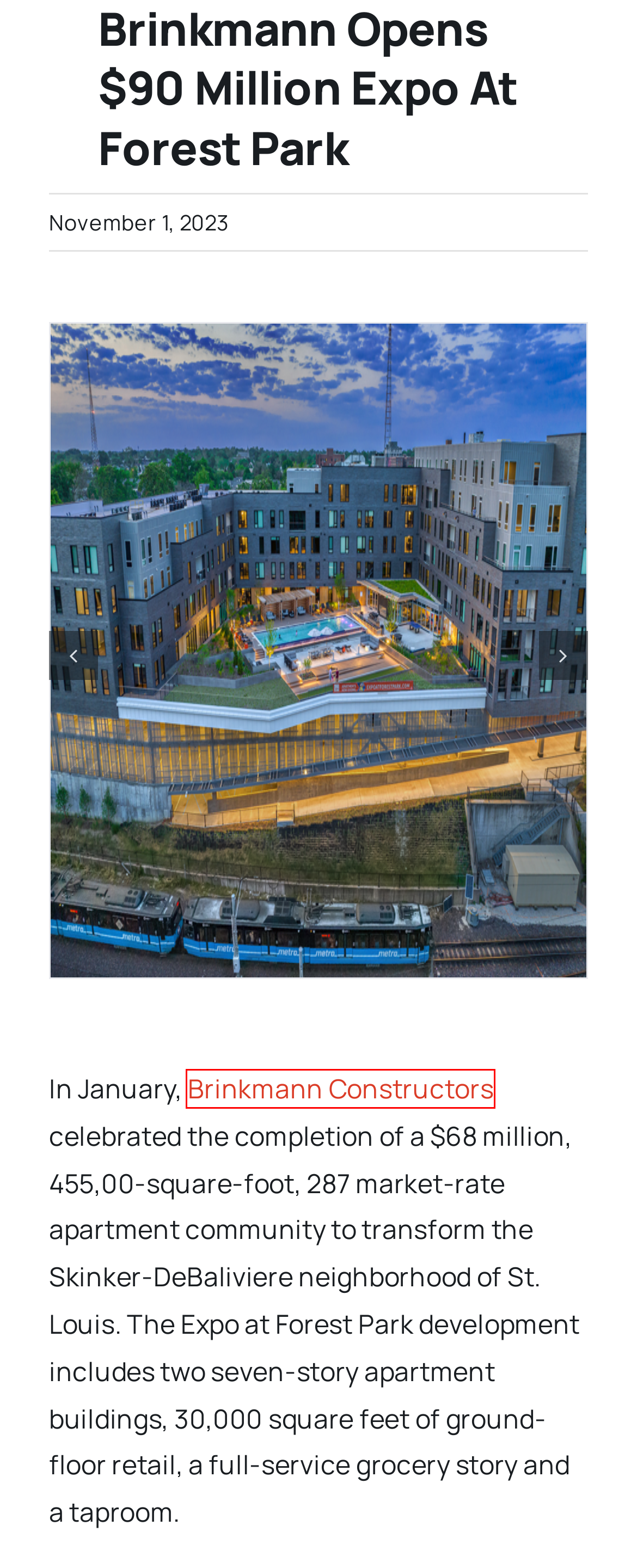After examining the screenshot of a webpage with a red bounding box, choose the most accurate webpage description that corresponds to the new page after clicking the element inside the red box. Here are the candidates:
A. Industry Issues – CNR Magazine
B. Partner With CNR – CNR Magazine
C. Tegethoff Development
D. Contact – CNR Magazine
E. Brinkmann Constructors | Insight Beyond Measure
F. Podcasts – CNR Magazine
G. Contegra Construction Completes NuWay Rebar Plant Expansion – CNR Magazine
H. About Us – CNR Magazine

E